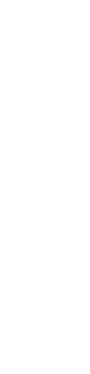Give a comprehensive caption for the image.

The image features a representation of the "Blushing Chambourcin Rosé," a wine available for purchase. Positioned prominently within the wine selection section, this image aims to entice potential customers with its vibrant and inviting appearance. The overall layout showcases several wine options, including the featured Blushing Chambourcin Rosé, which is highlighted within the context of a broader collection that also includes varieties like "Merge White," "Petit Verdot," "Chardonnay," and "Red Dessert Wine-Portamento PR." This arrangement emphasizes the diversity and quality of wines offered, catering to a variety of tastes and preferences for wine enthusiasts.